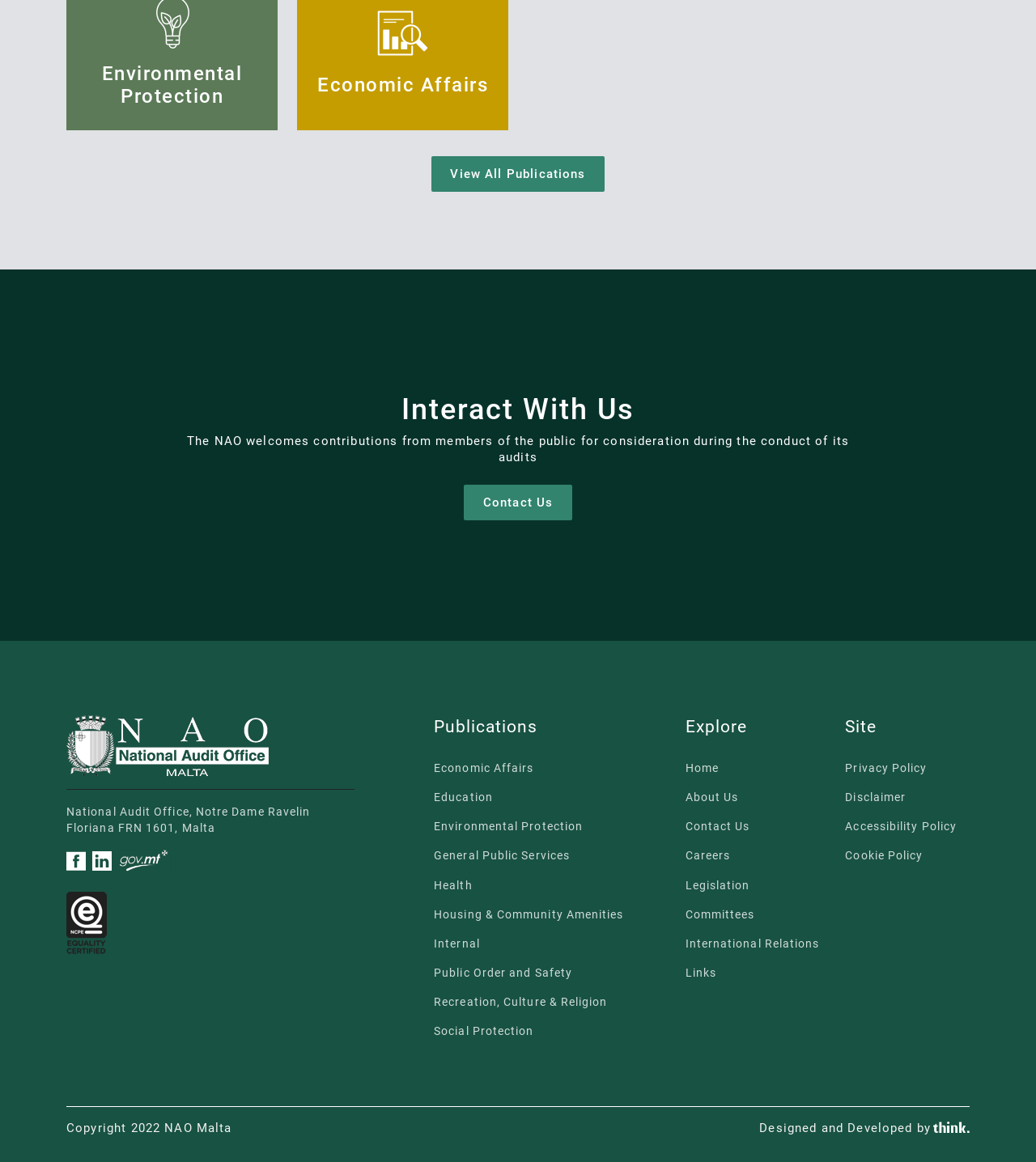Reply to the question with a brief word or phrase: What are the main categories of publications?

Economic Affairs, Environmental Protection, etc.